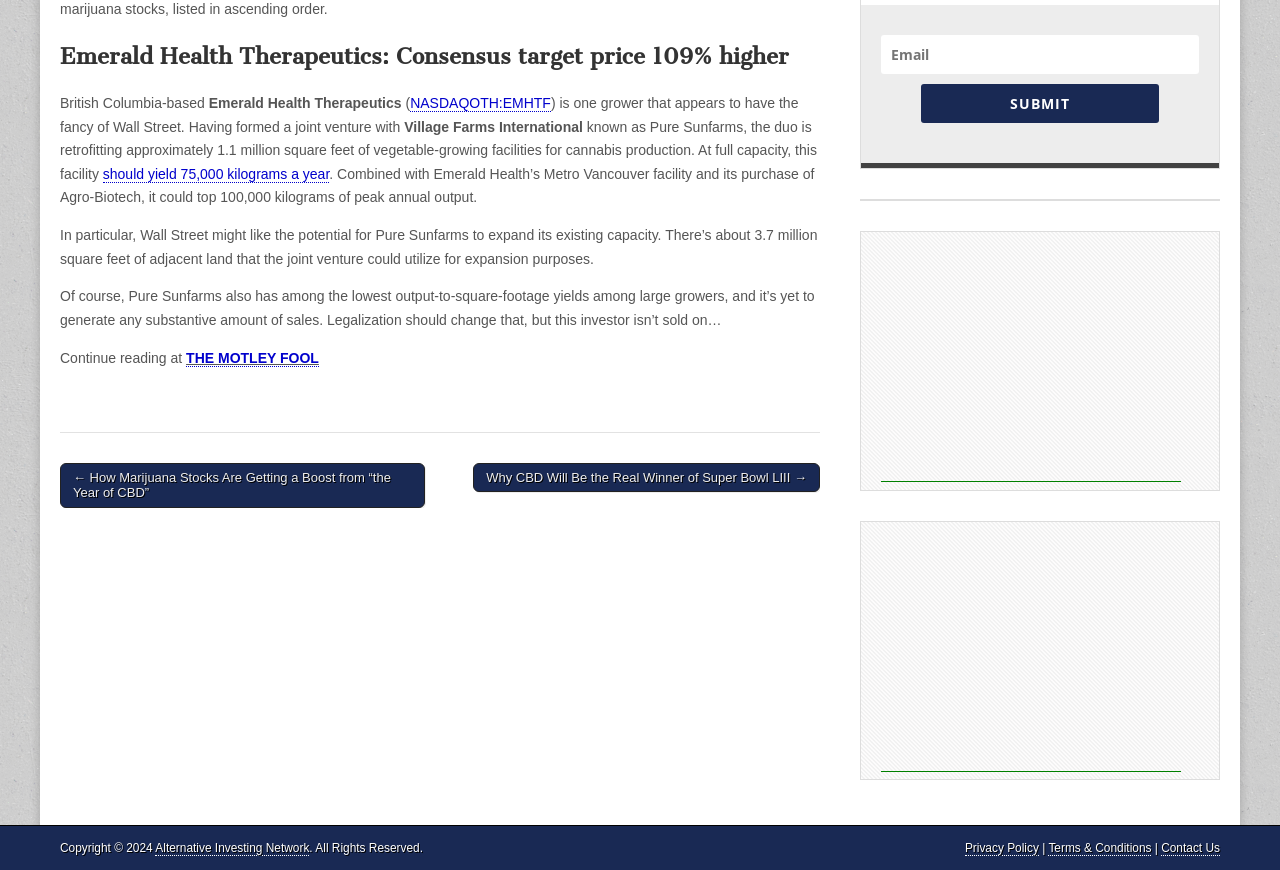Please locate the UI element described by "Submit" and provide its bounding box coordinates.

[0.719, 0.097, 0.906, 0.141]